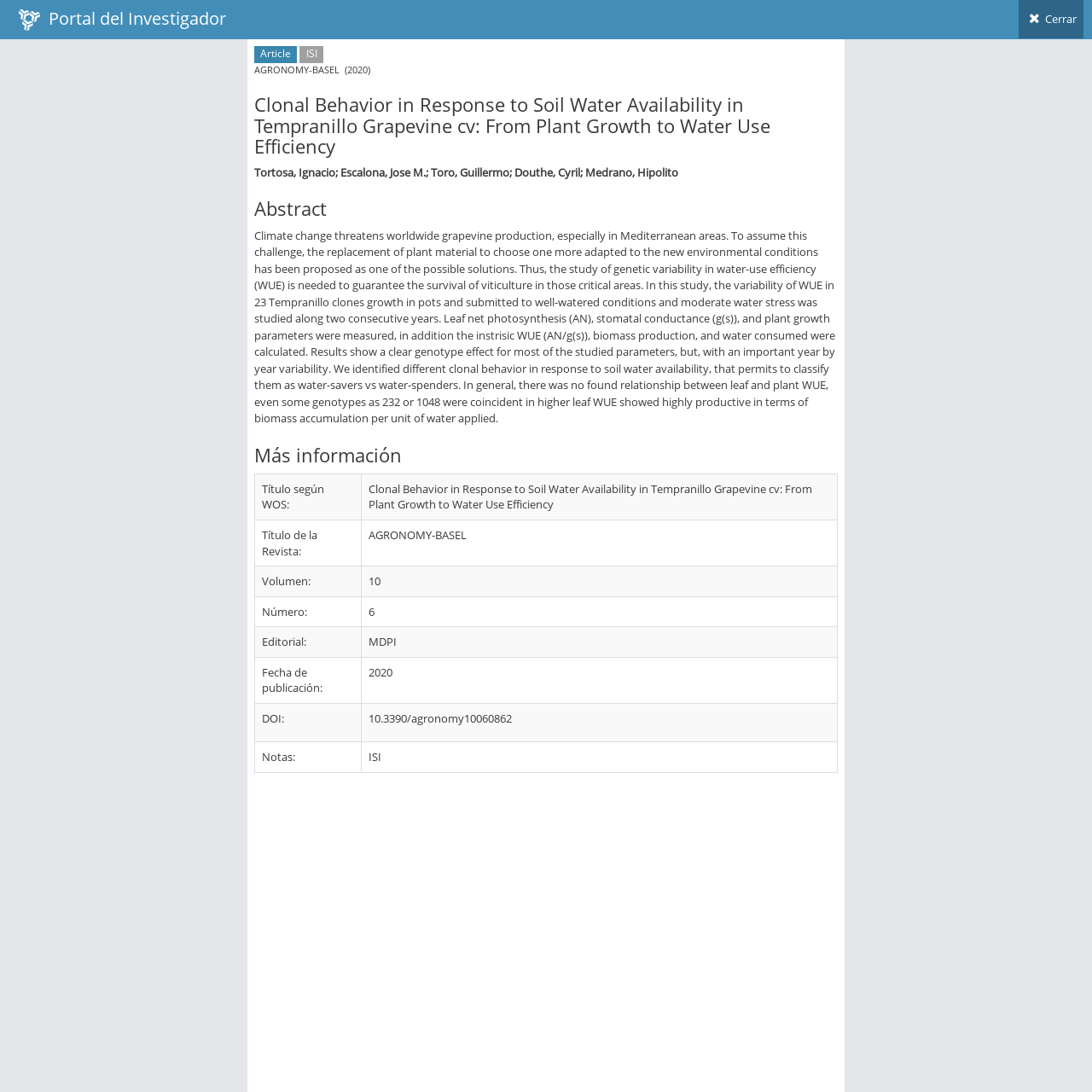Respond to the question below with a concise word or phrase:
What is the title of the article?

Clonal Behavior in Response to Soil Water Availability in Tempranillo Grapevine cv: From Plant Growth to Water Use Efficiency